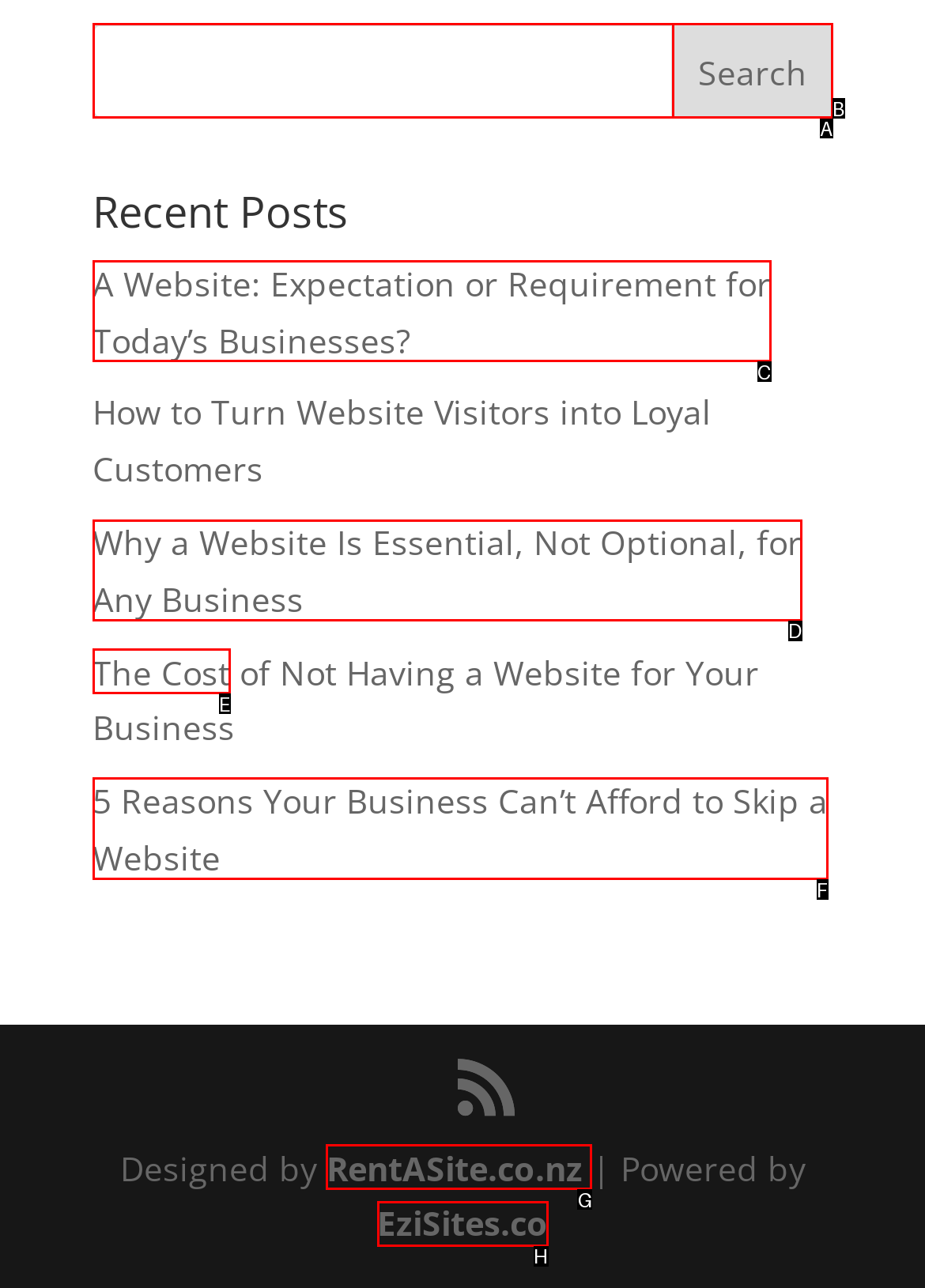Which letter corresponds to the correct option to complete the task: visit '5 Reasons Your Business Can’t Afford to Skip a Website'?
Answer with the letter of the chosen UI element.

F